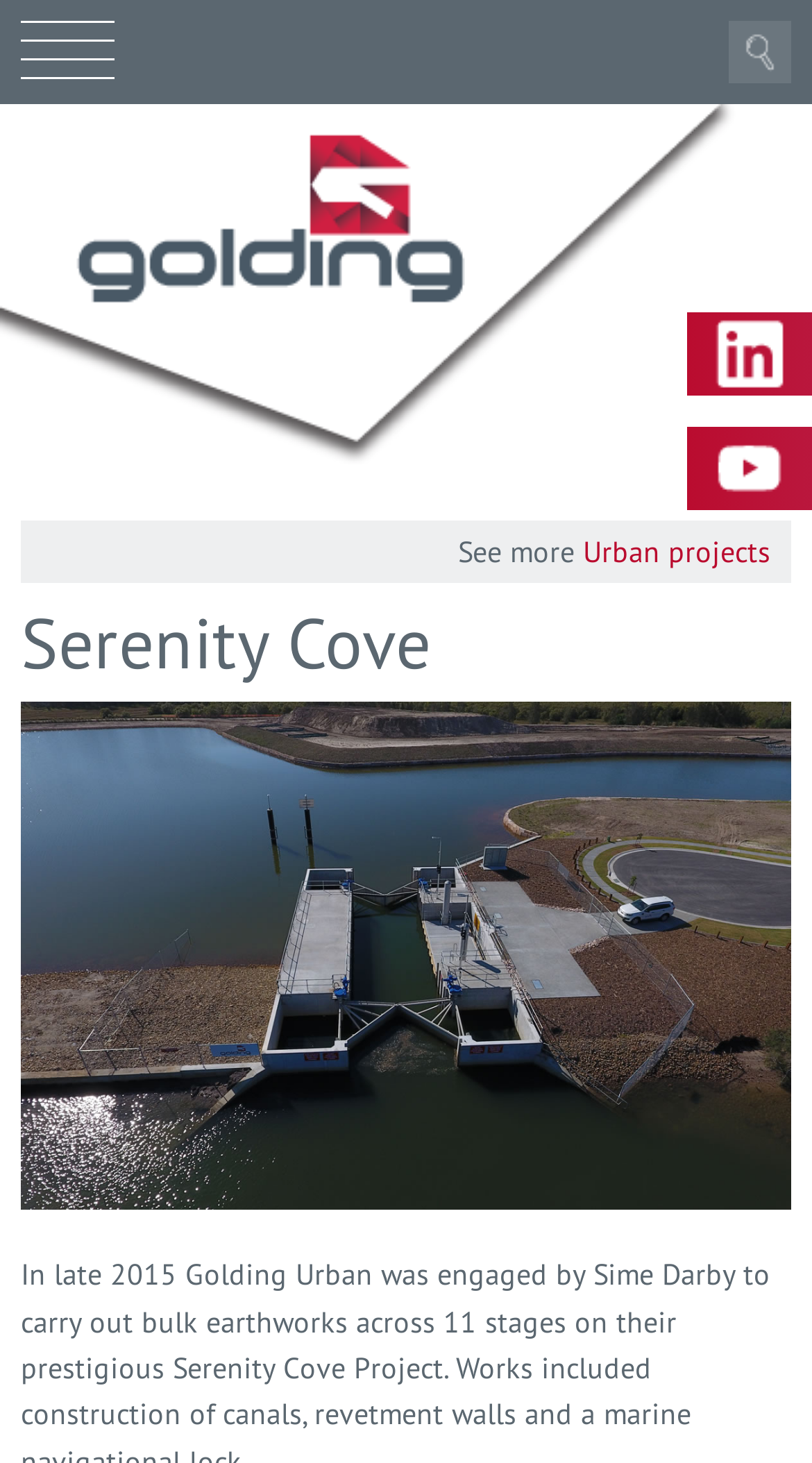Analyze and describe the webpage in a detailed narrative.

The webpage is about Golding Contractors' Serenity Cove project. At the top, there are four horizontal separators, which create a sense of division between the top section and the rest of the page. 

On the top-right corner, there is a search button. Below the separators, there is a "Home" link on the left side, and on the right side, there are social media links to LinkedIn and Youtube. 

Further down, there is a prominent heading that reads "Serenity Cove". Below this heading, there is a section that appears to be a preview or a teaser, with a "See more" text and a link to "Urban projects".